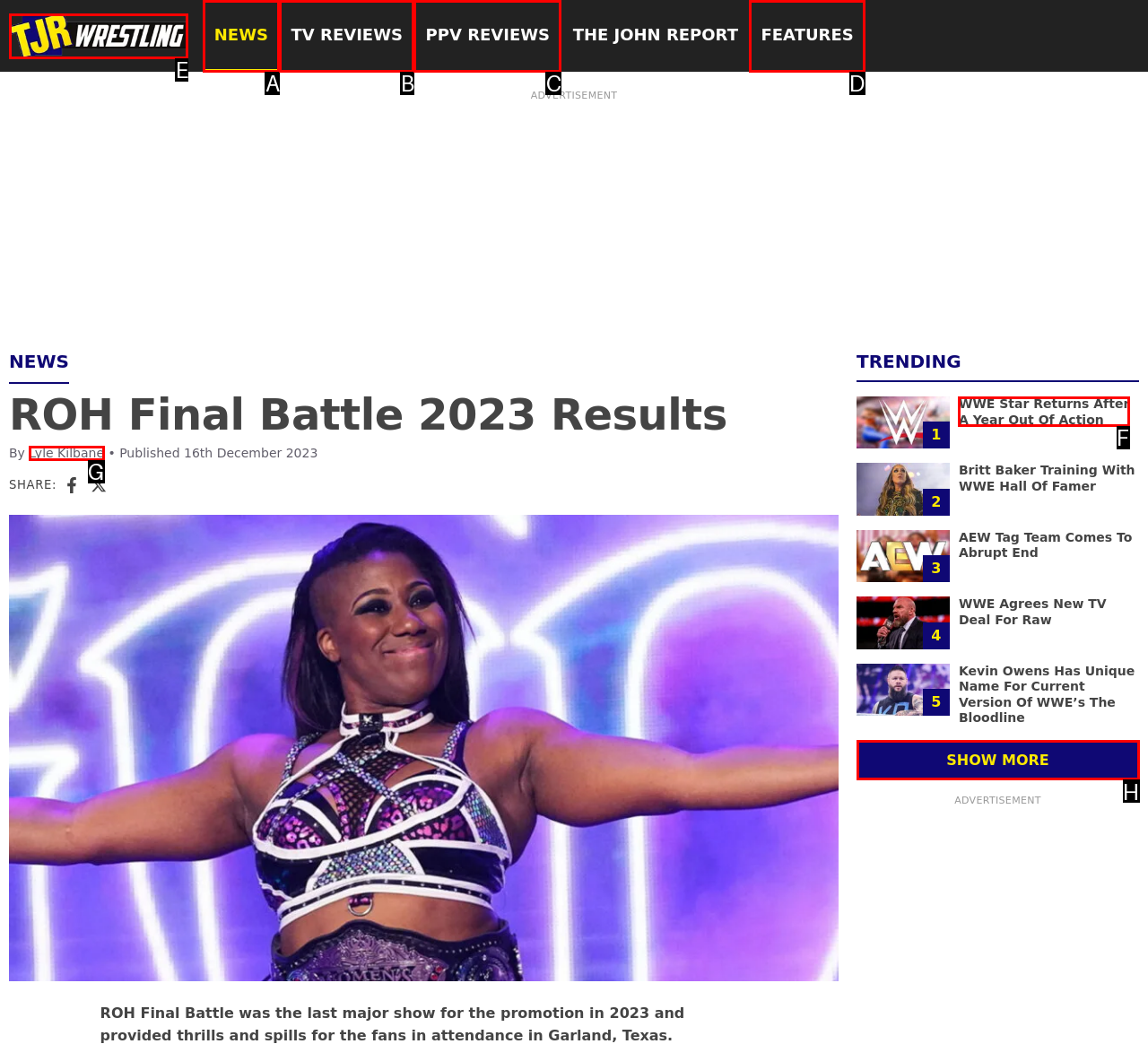Determine the letter of the UI element that will complete the task: Search for topics
Reply with the corresponding letter.

None